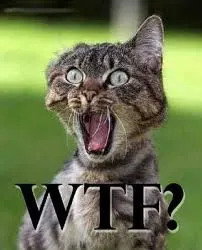Using details from the image, please answer the following question comprehensively:
What is the setting of the image?

The blurred green background of the image suggests a natural environment, which implies that the setting of the image is outdoors.